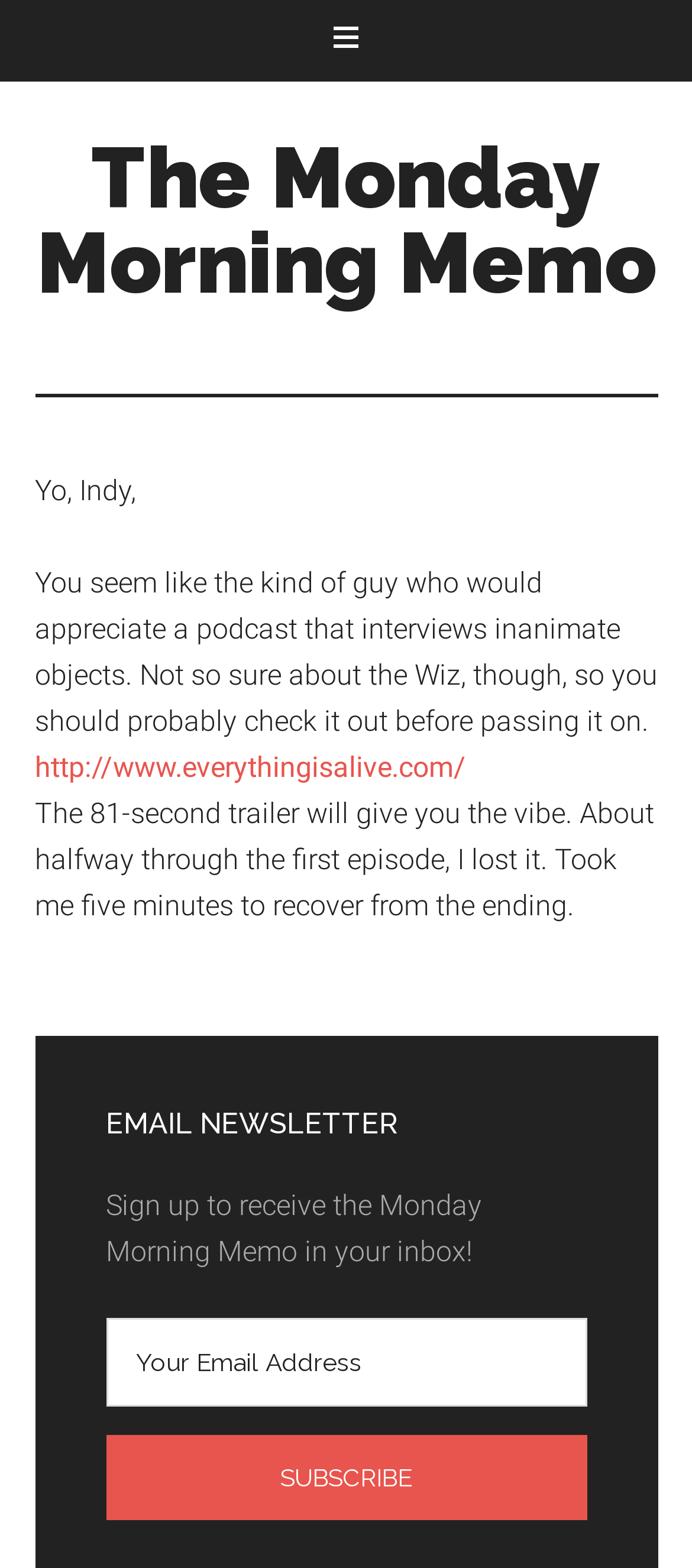Illustrate the webpage thoroughly, mentioning all important details.

The webpage appears to be a blog post or article page. At the top, there is a navigation menu labeled "Main" that spans the entire width of the page. Below the navigation menu, there is a link to "The Monday Morning Memo" that takes up most of the page width.

The main content of the page is an article titled "Brad Whittington Everything is alive". The article starts with a greeting "Yo, Indy," followed by a paragraph of text that describes a podcast that interviews inanimate objects. The text also includes a link to the podcast's website. Below the paragraph, there is another block of text that describes the podcast's trailer and the author's reaction to it.

Further down the page, there is a section labeled "EMAIL NEWSLETTER" that spans about half of the page width. This section contains a brief description of the newsletter, a text box to enter an email address, and a "Subscribe" button. The button has the text "SUBSCRIBE" in it.